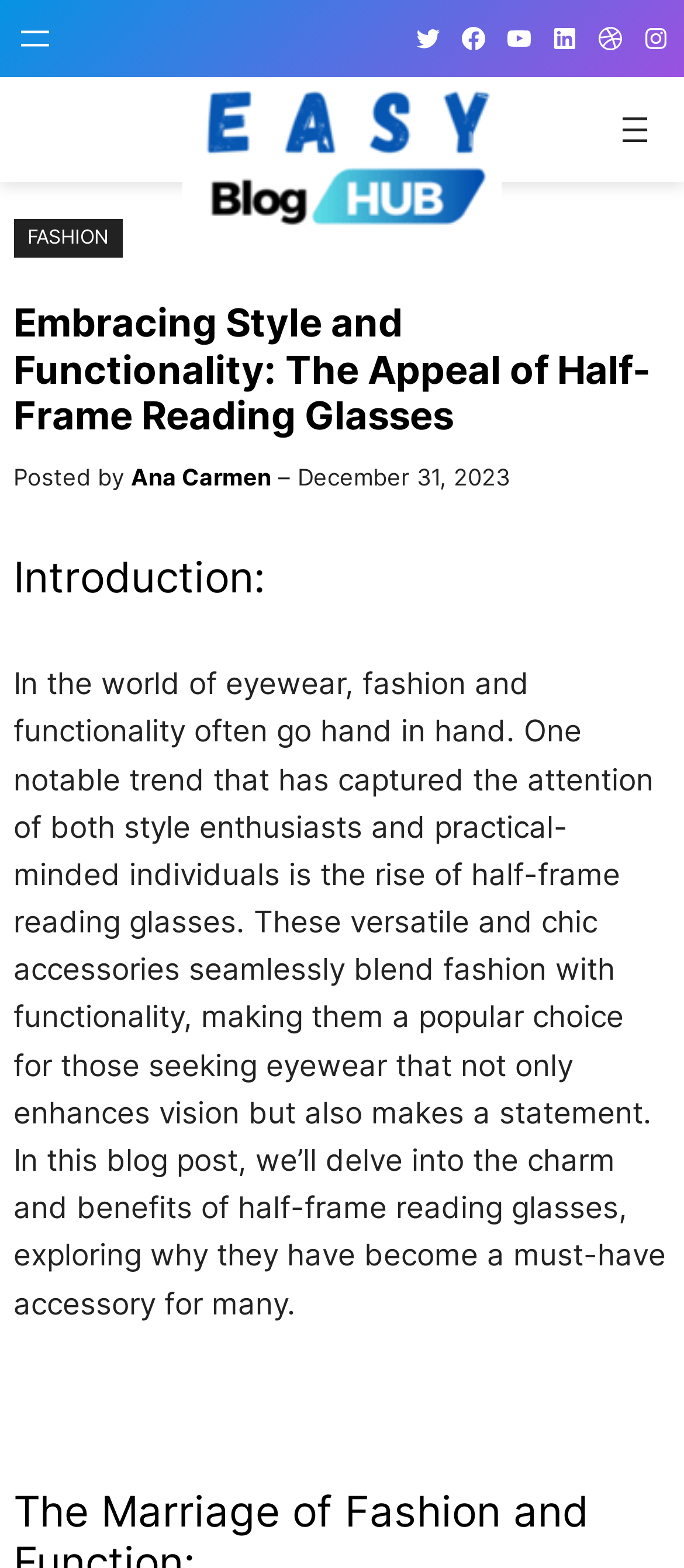Bounding box coordinates should be provided in the format (top-left x, top-left y, bottom-right x, bottom-right y) with all values between 0 and 1. Identify the bounding box for this UI element: Fashion

[0.02, 0.14, 0.179, 0.164]